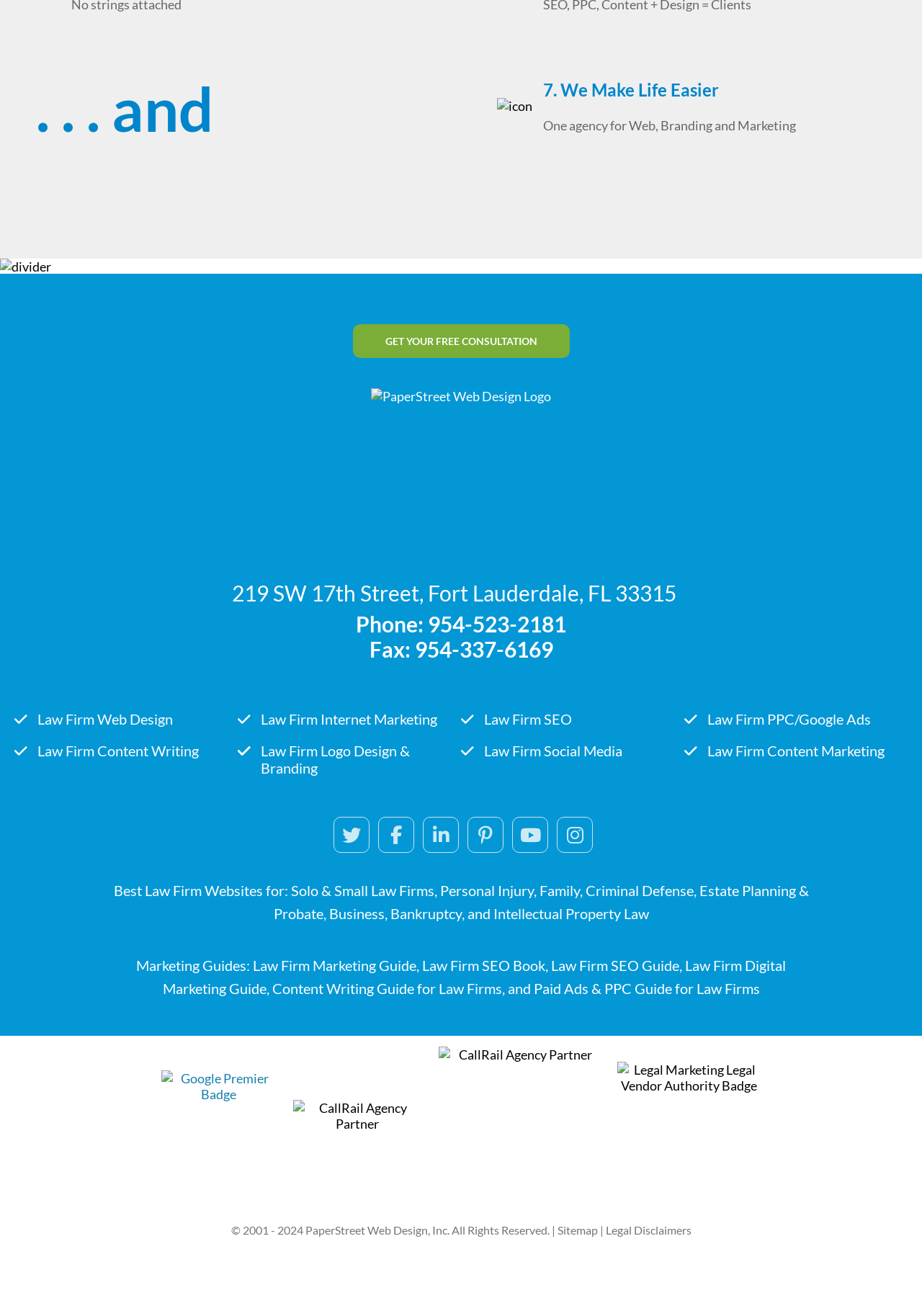Bounding box coordinates are specified in the format (top-left x, top-left y, bottom-right x, bottom-right y). All values are floating point numbers bounded between 0 and 1. Please provide the bounding box coordinate of the region this sentence describes: Law Firm Internet Marketing

[0.283, 0.596, 0.477, 0.608]